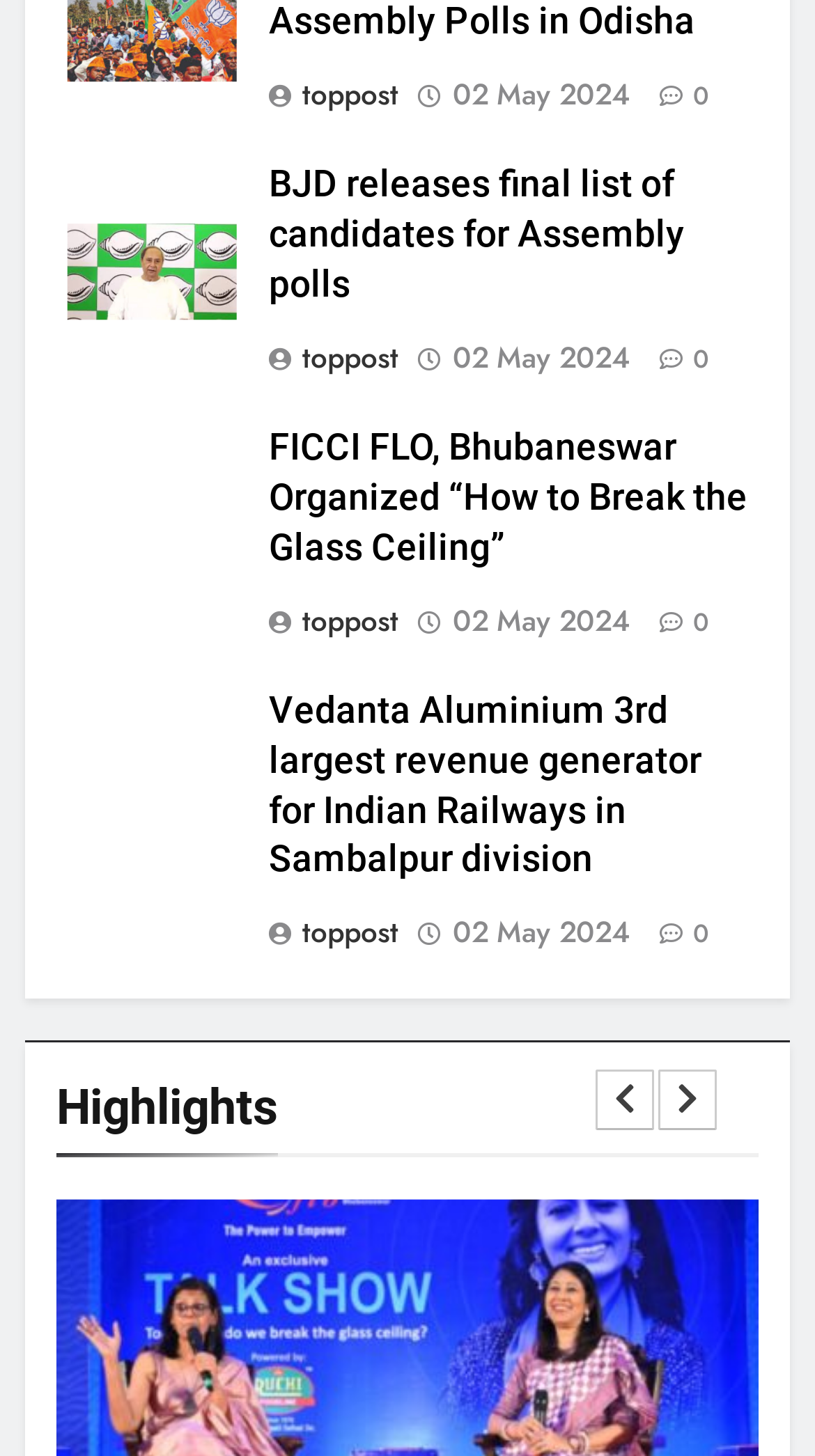What is the purpose of the buttons at the bottom?
Please answer the question with a detailed and comprehensive explanation.

I found two button elements with IDs 313 and 315, containing icons '' and '' respectively, which are commonly used for navigation purposes, such as going to the next or previous page.